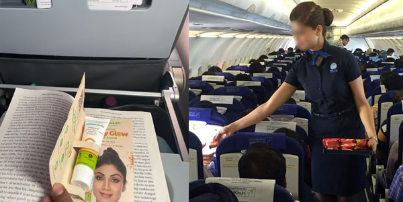What is visible behind the flight attendant?
Could you give a comprehensive explanation in response to this question?

The interior of the aircraft is visible behind the flight attendant, with the rows of passenger seats arranged in a neat and organized manner, enhancing the depiction of a bustling in-flight environment.